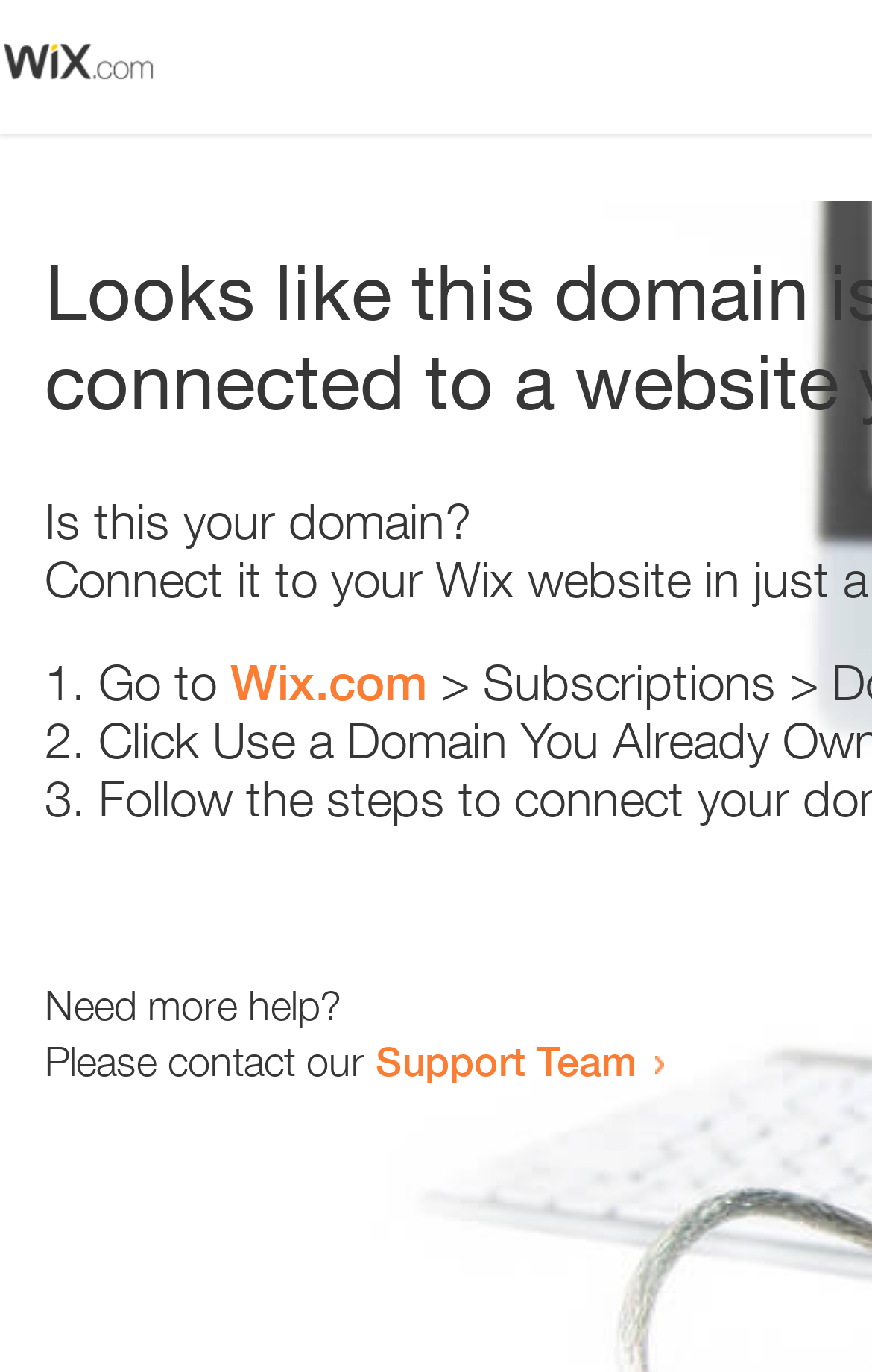Determine the bounding box of the UI element mentioned here: "parent_node: A day of masks". The coordinates must be in the format [left, top, right, bottom] with values ranging from 0 to 1.

None